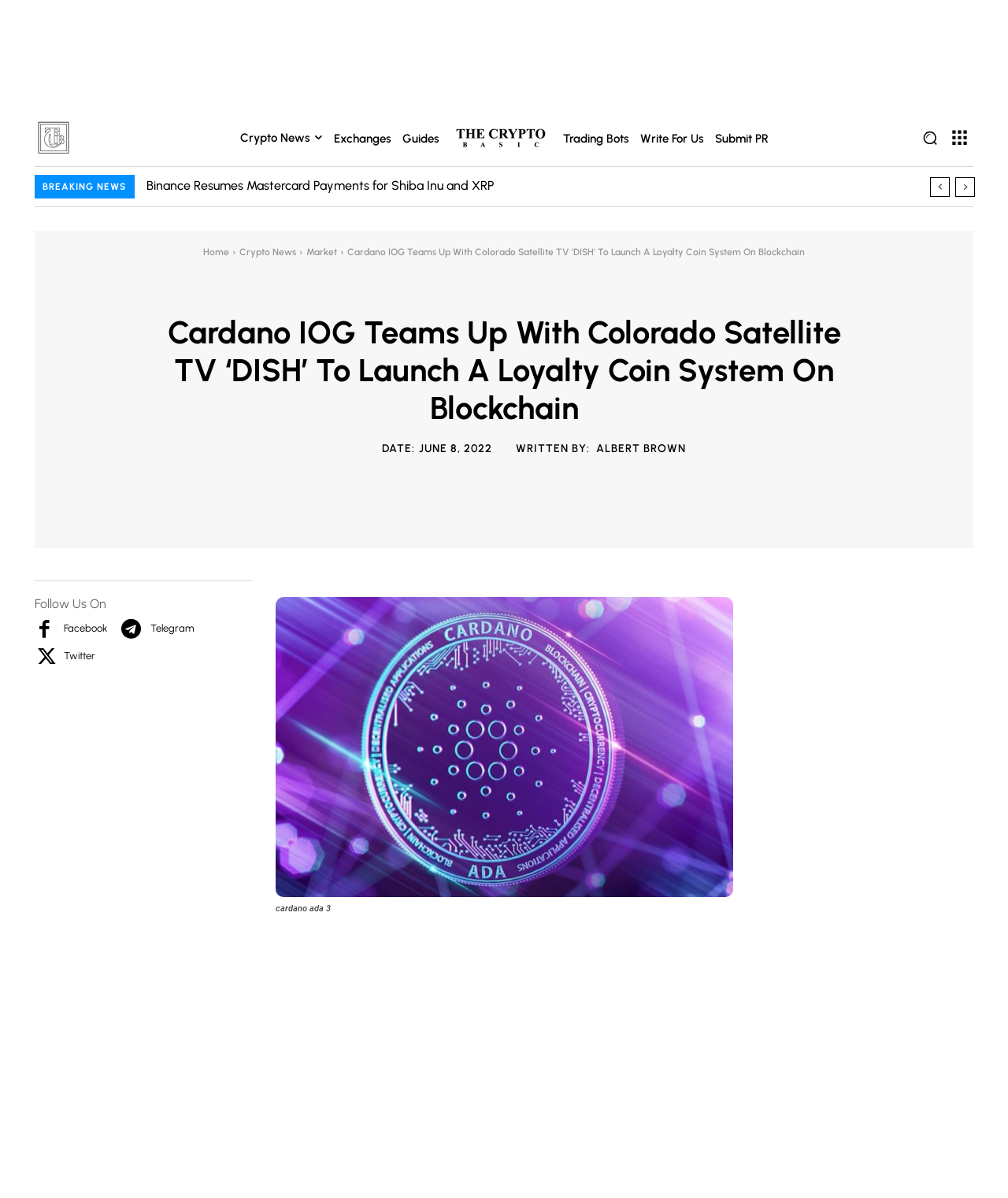Locate the bounding box coordinates of the clickable region necessary to complete the following instruction: "Read the 'BREAKING NEWS' section". Provide the coordinates in the format of four float numbers between 0 and 1, i.e., [left, top, right, bottom].

[0.042, 0.151, 0.126, 0.16]